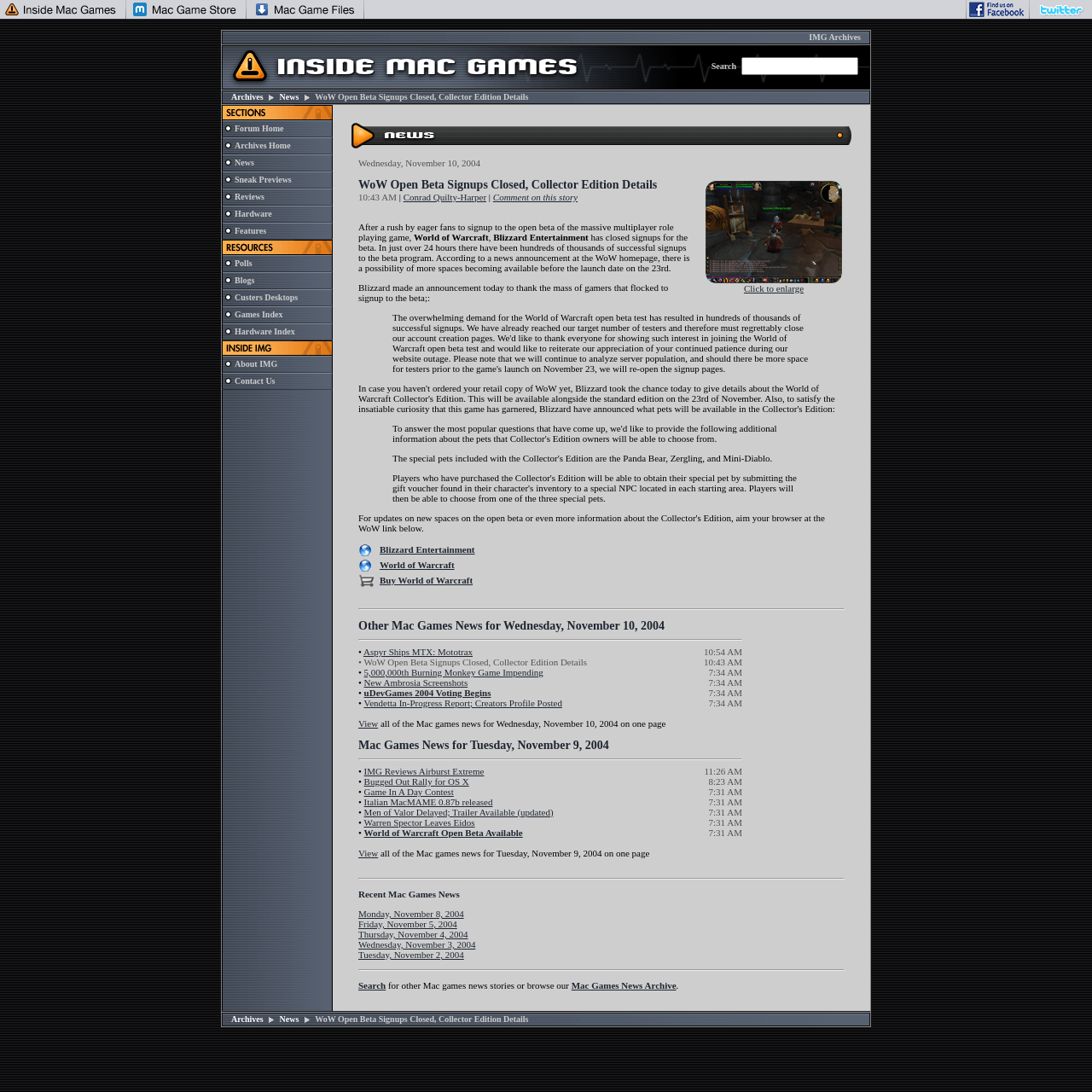Answer the following query concisely with a single word or phrase:
What is the purpose of the search function?

To search archives